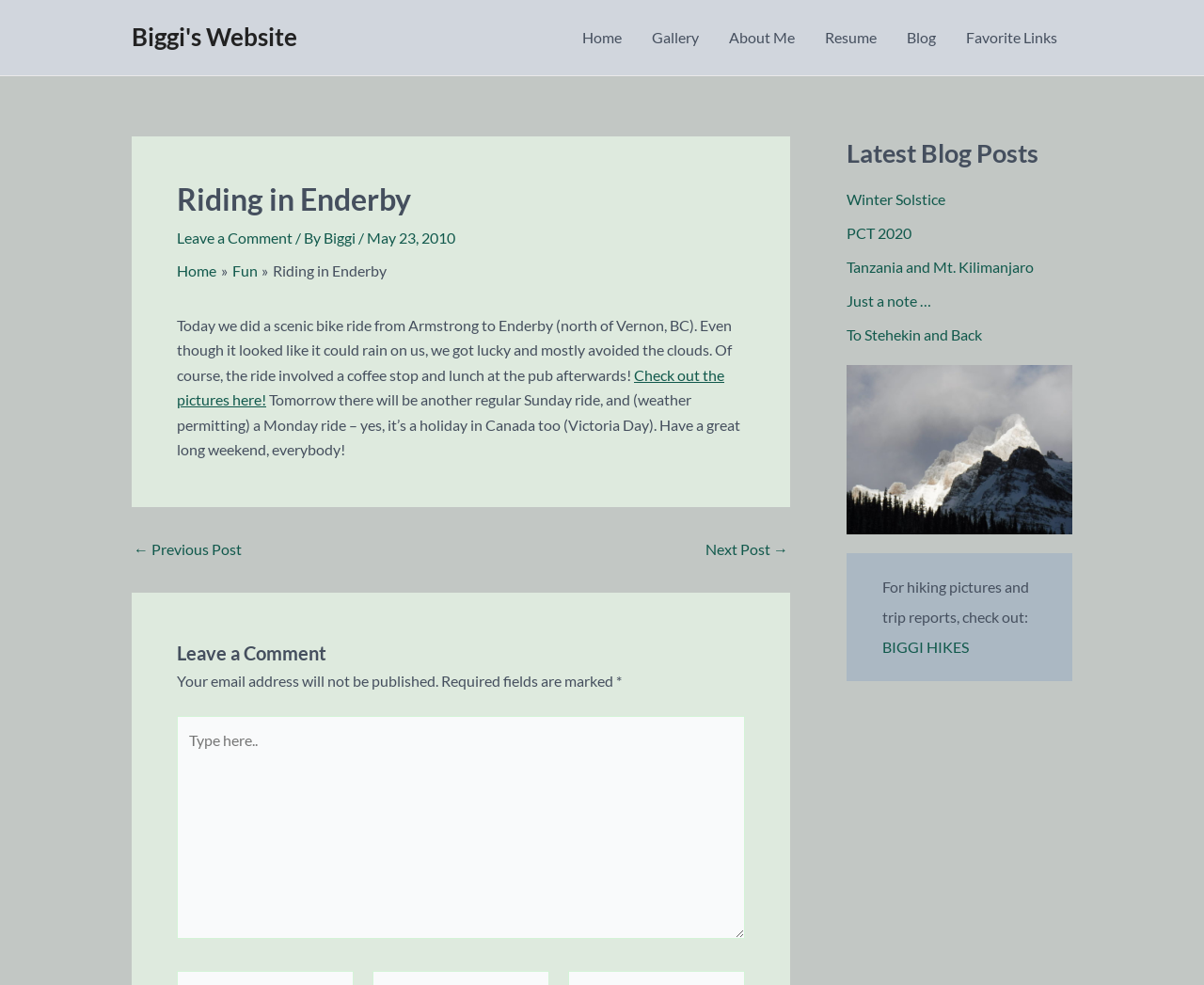Determine the bounding box coordinates for the area that needs to be clicked to fulfill this task: "Click on the 'Home' link". The coordinates must be given as four float numbers between 0 and 1, i.e., [left, top, right, bottom].

[0.471, 0.0, 0.529, 0.076]